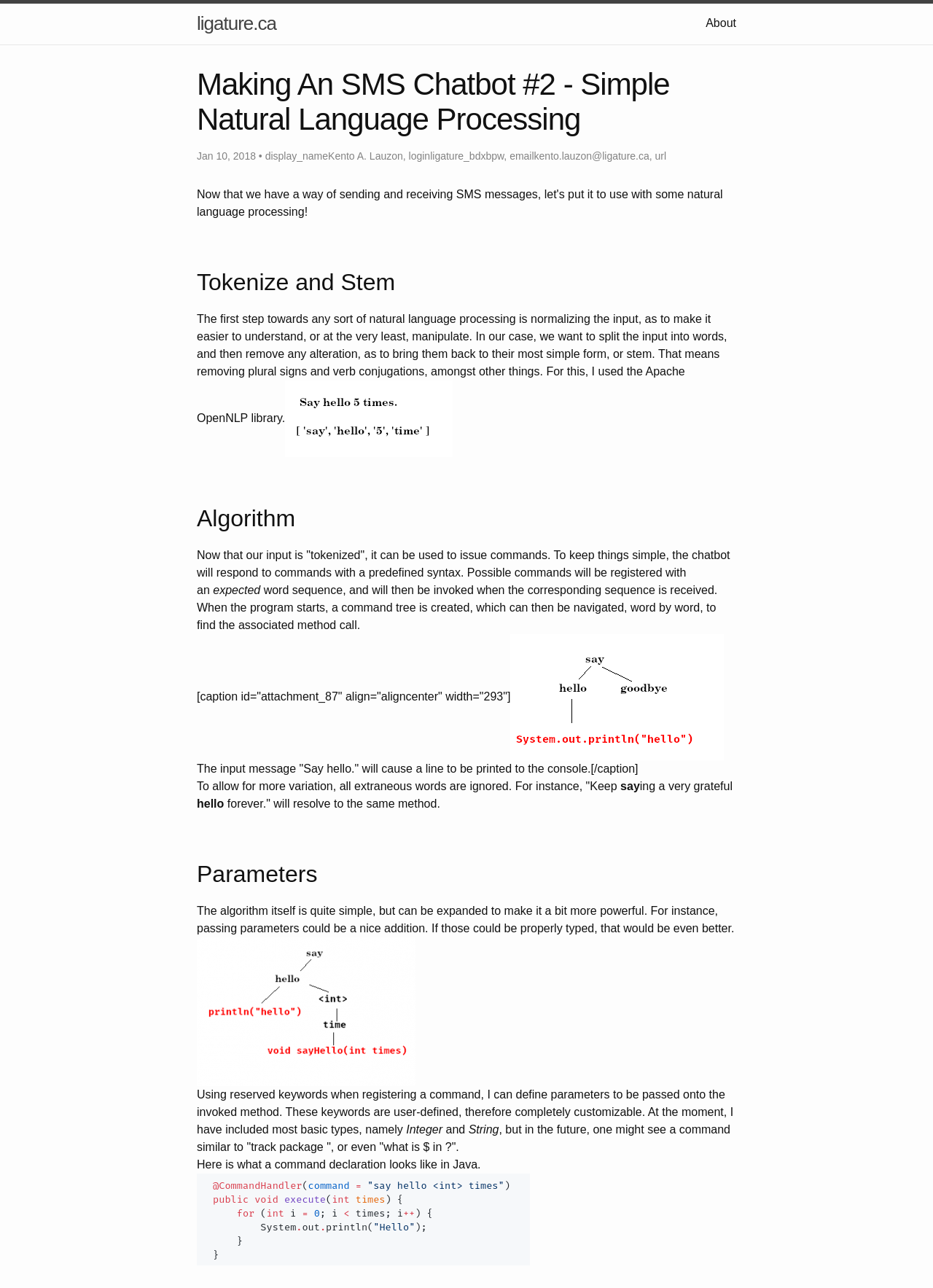Please find and give the text of the main heading on the webpage.

Making An SMS Chatbot #2 - Simple Natural Language Processing